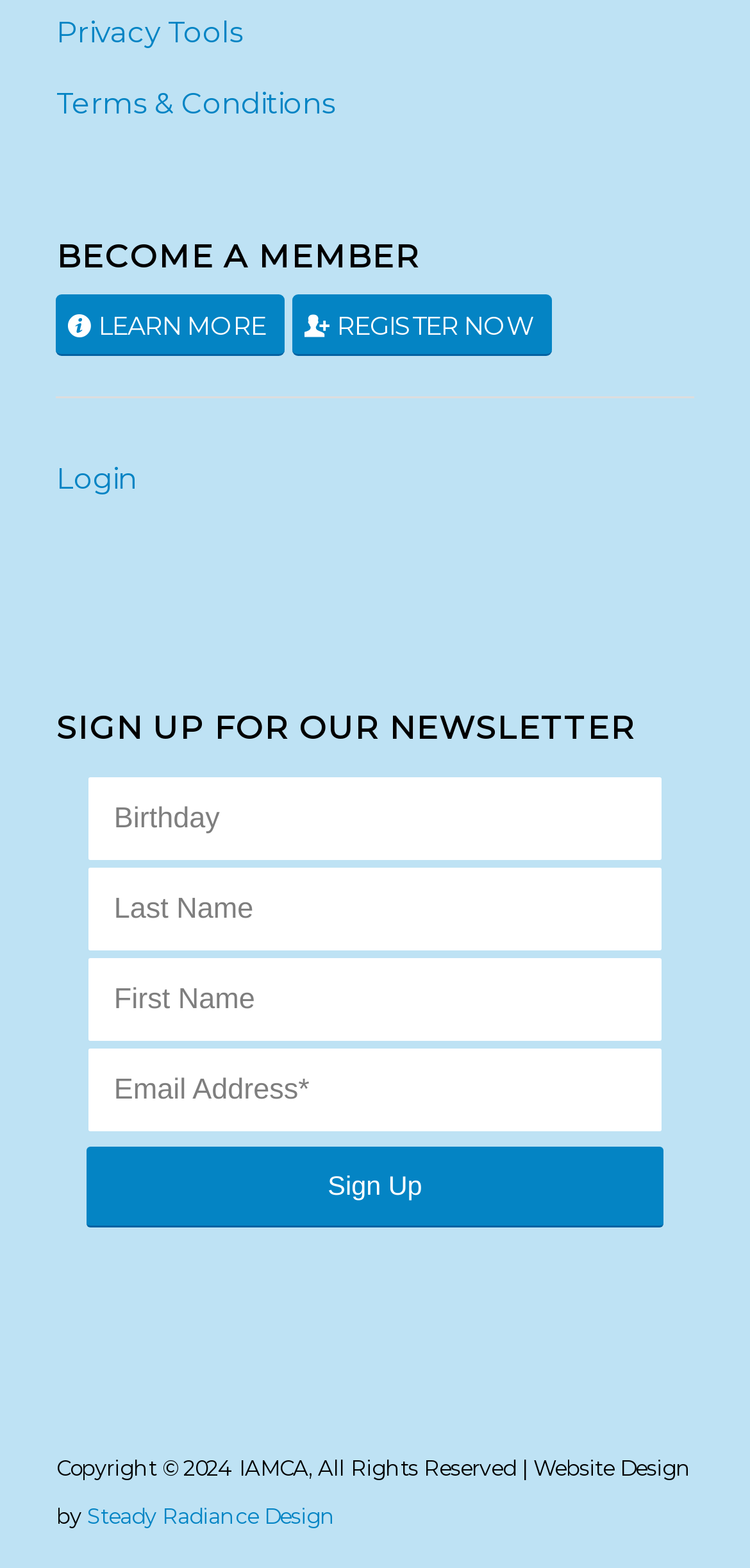Give a short answer using one word or phrase for the question:
What is the required field in the newsletter sign-up form?

Email Address